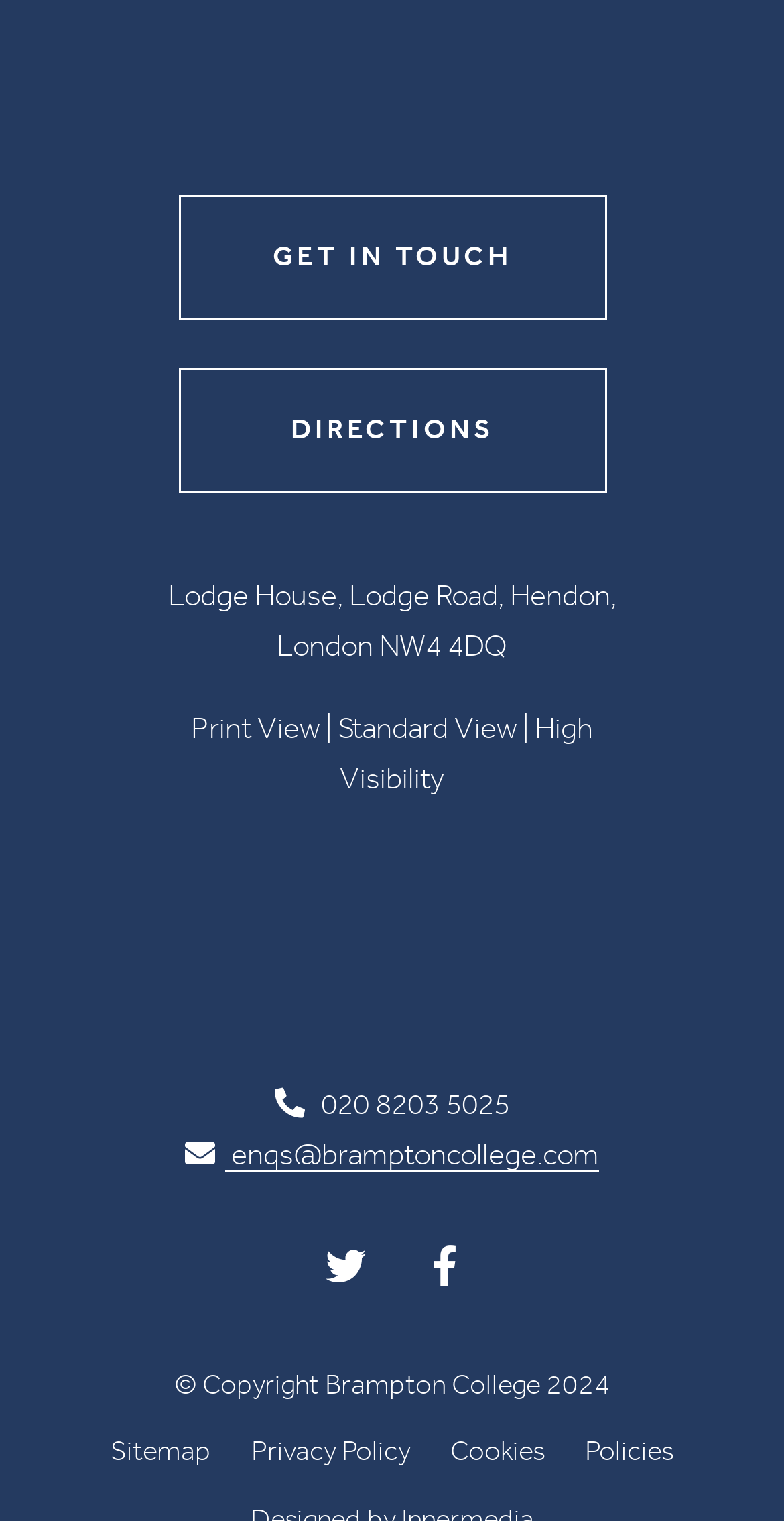Locate the bounding box coordinates of the element that should be clicked to execute the following instruction: "Visit the college's Twitter page".

[0.415, 0.816, 0.467, 0.848]